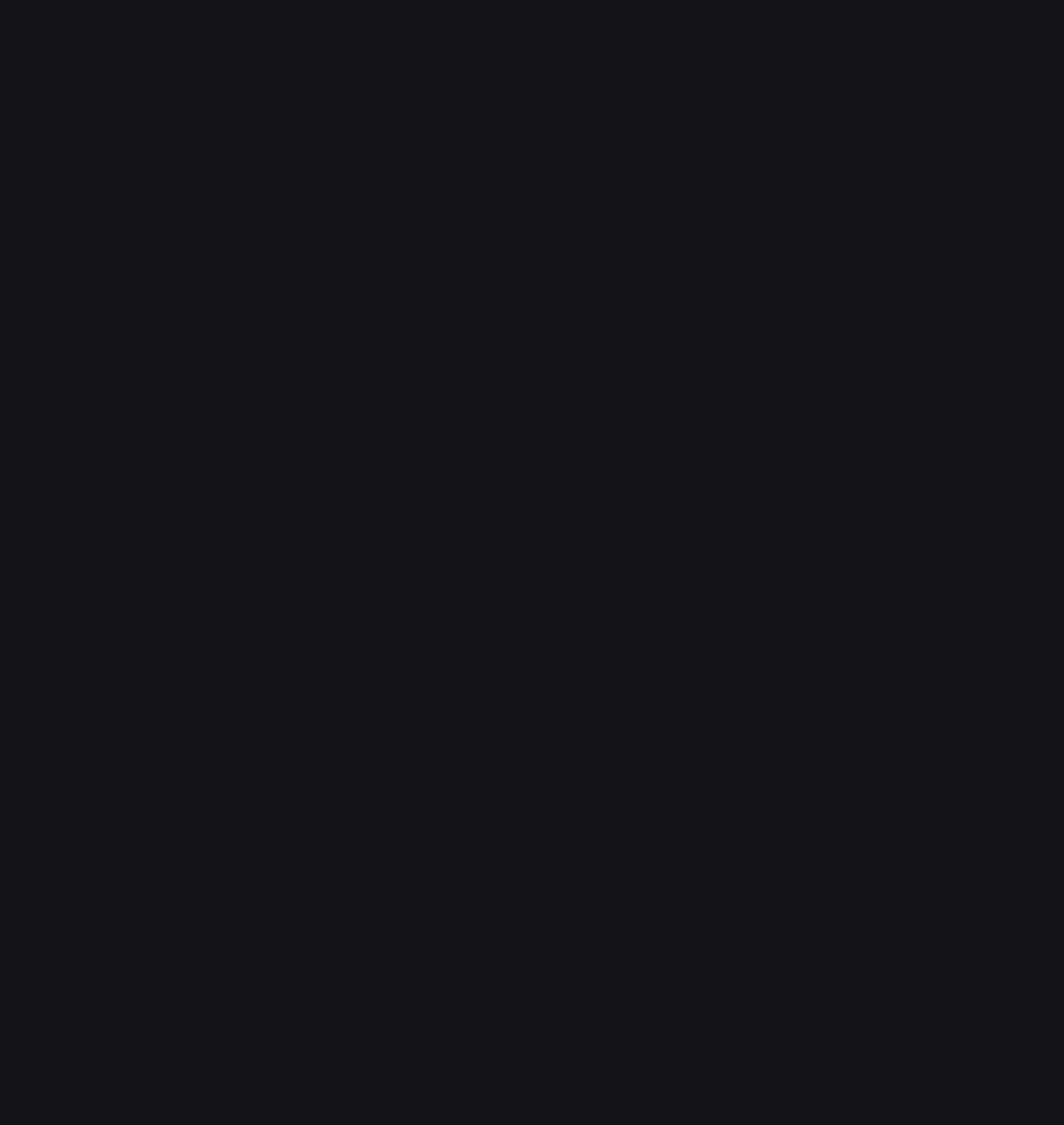Identify the bounding box coordinates for the UI element that matches this description: "send us an email".

[0.249, 0.579, 0.351, 0.594]